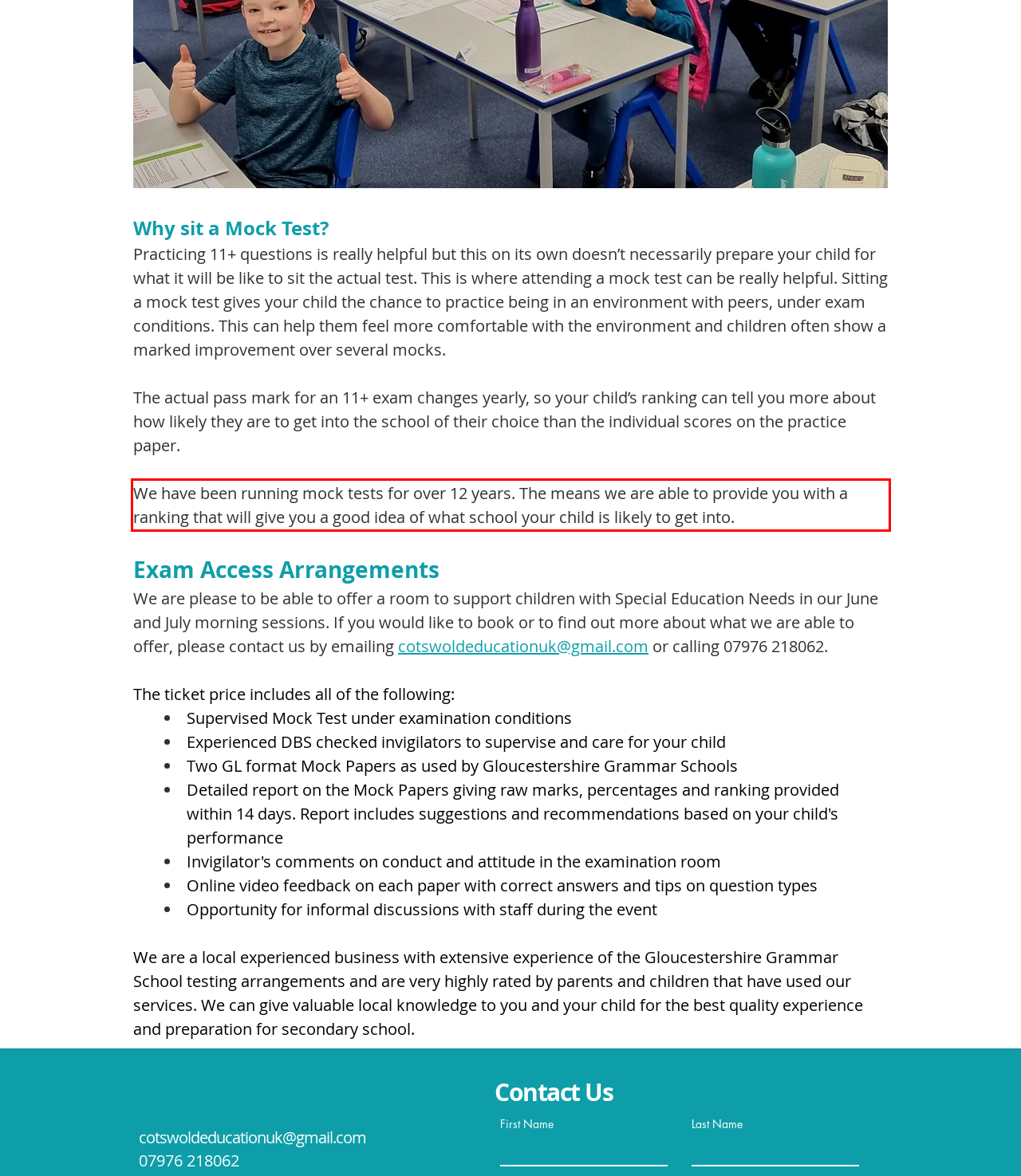You have a screenshot of a webpage with a red bounding box. Use OCR to generate the text contained within this red rectangle.

We have been running mock tests for over 12 years. The means we are able to provide you with a ranking that will give you a good idea of what school your child is likely to get into.